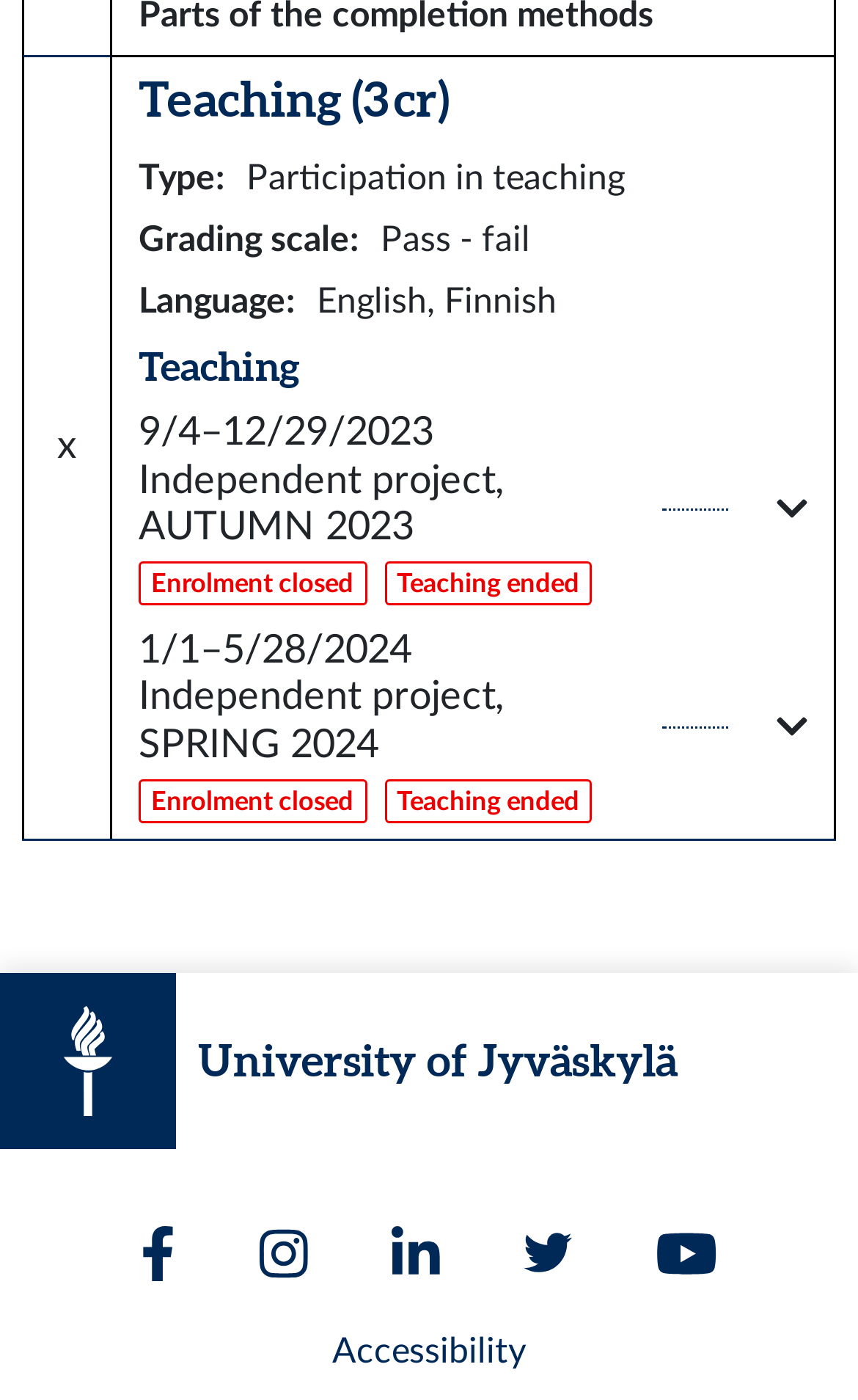Locate the bounding box coordinates of the clickable element to fulfill the following instruction: "Click the '1/1–5/28/2024Independent project, SPRING 2024 Enrolment closed Teaching ended' button". Provide the coordinates as four float numbers between 0 and 1 in the format [left, top, right, bottom].

[0.162, 0.449, 0.941, 0.589]